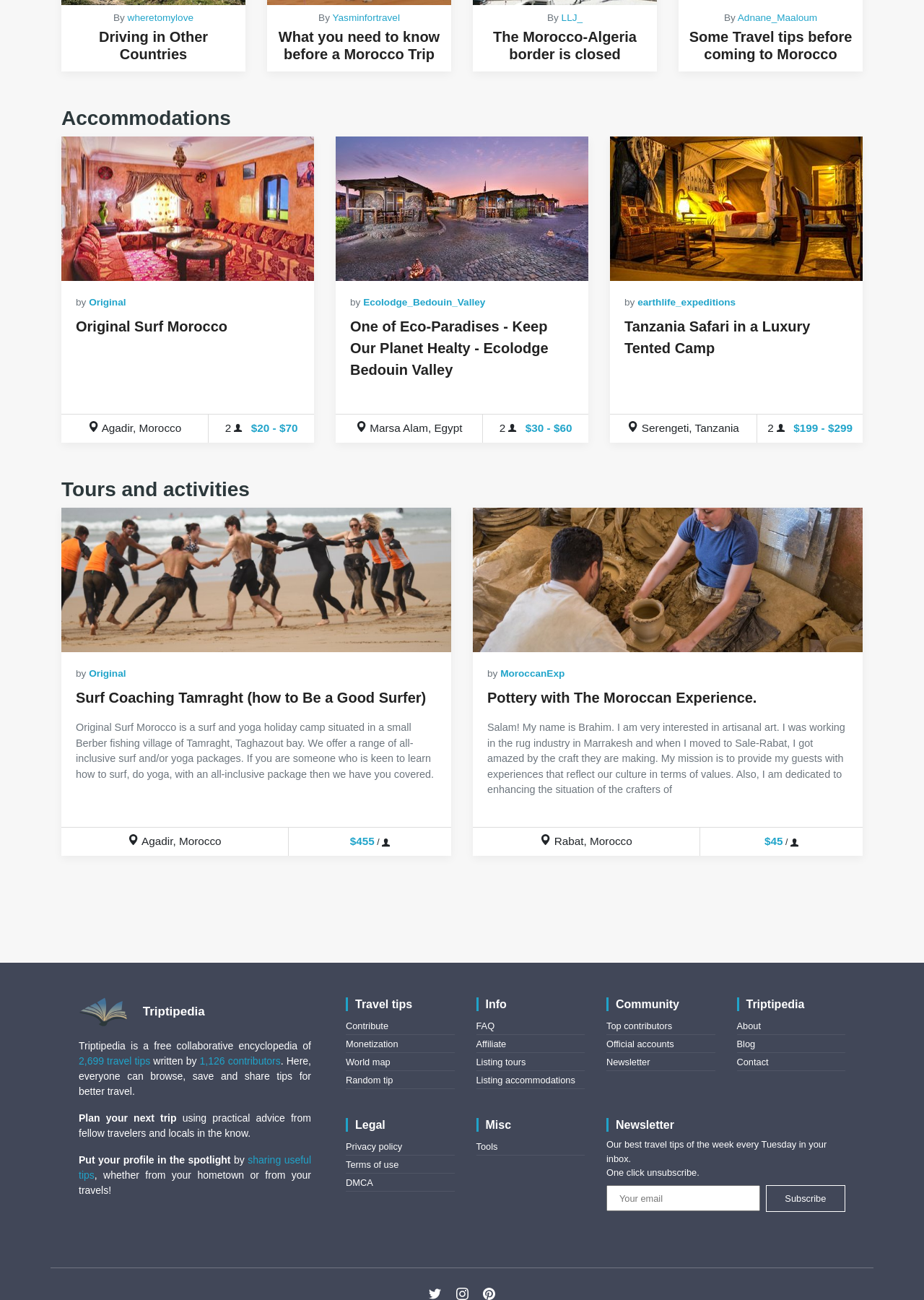Specify the bounding box coordinates of the region I need to click to perform the following instruction: "Read about 'Some Travel tips before coming to Morocco'". The coordinates must be four float numbers in the range of 0 to 1, i.e., [left, top, right, bottom].

[0.746, 0.022, 0.922, 0.048]